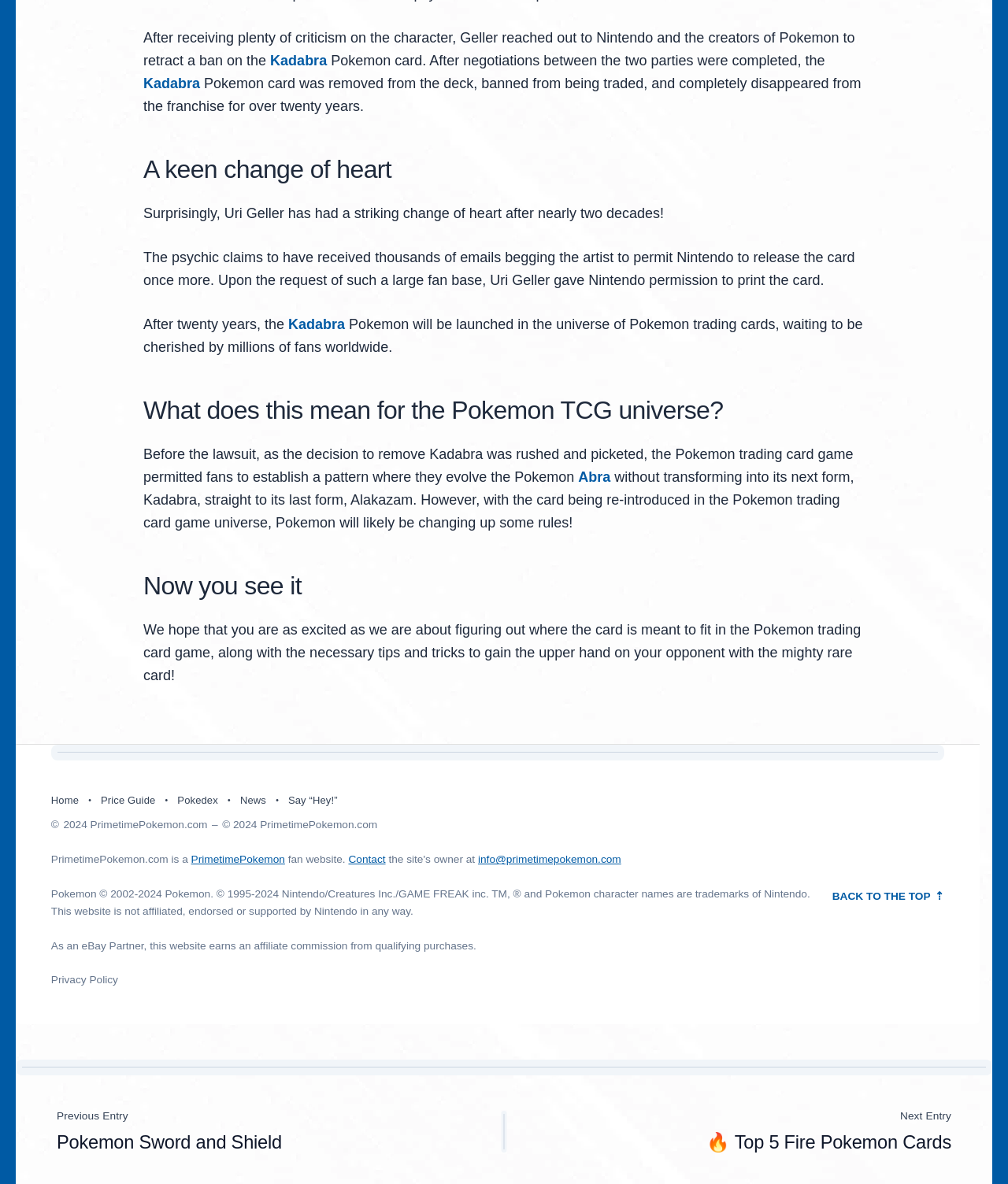Determine the bounding box coordinates for the element that should be clicked to follow this instruction: "Click on the 'Contact' link". The coordinates should be given as four float numbers between 0 and 1, in the format [left, top, right, bottom].

[0.346, 0.721, 0.382, 0.731]